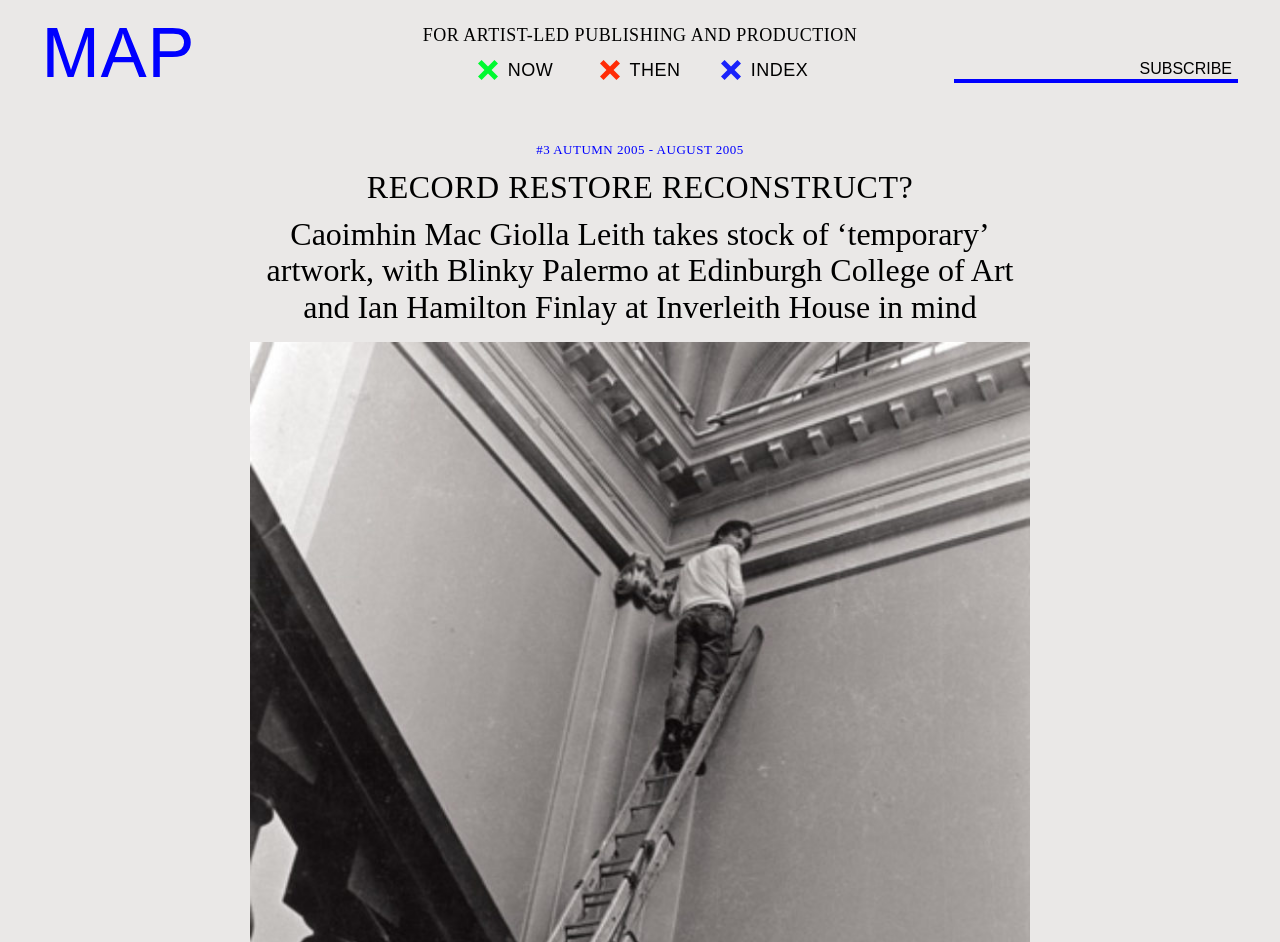Identify the bounding box for the UI element that is described as follows: "alt="MAP Magazine"".

[0.033, 0.027, 0.255, 0.084]